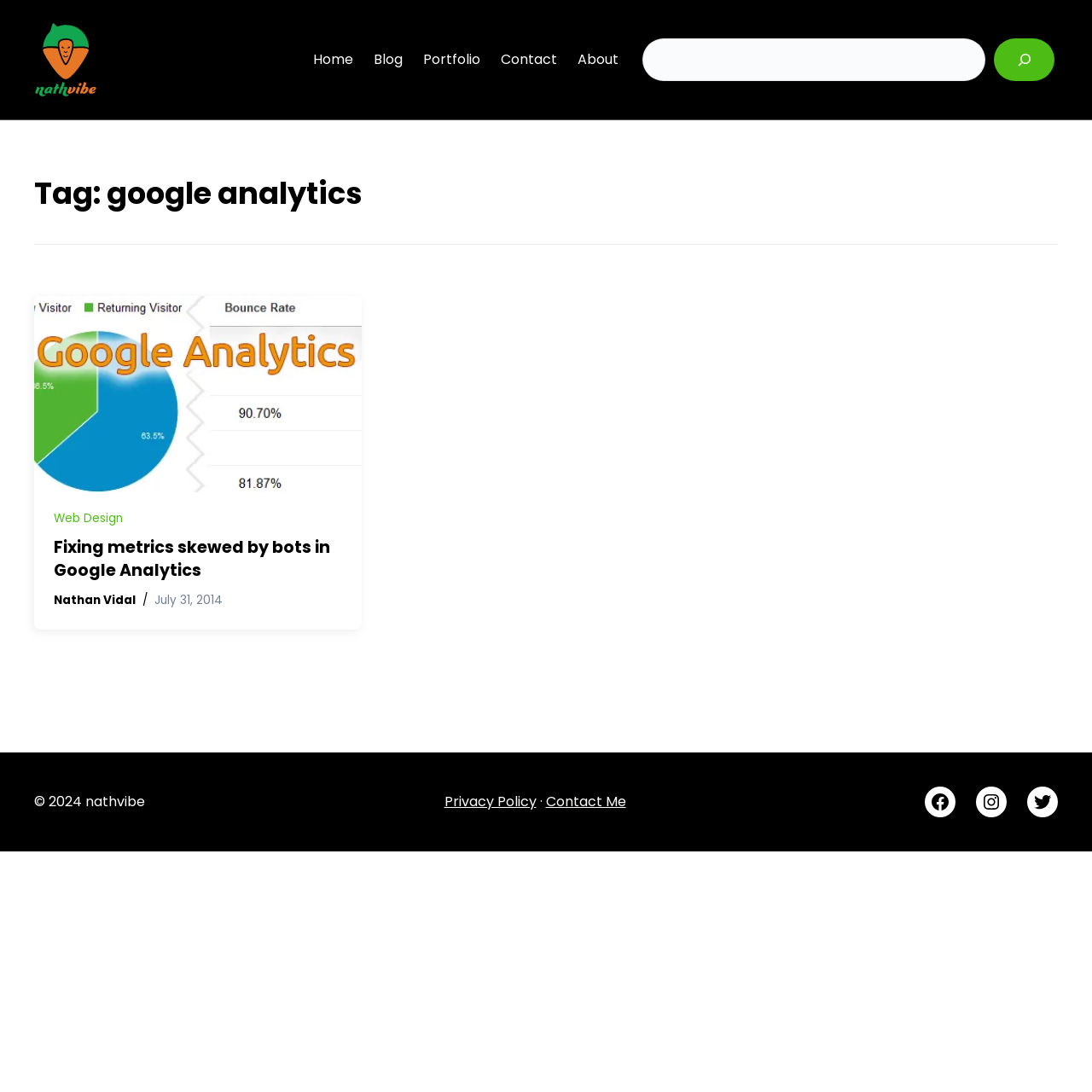Locate the coordinates of the bounding box for the clickable region that fulfills this instruction: "Contact the author".

[0.5, 0.725, 0.573, 0.743]